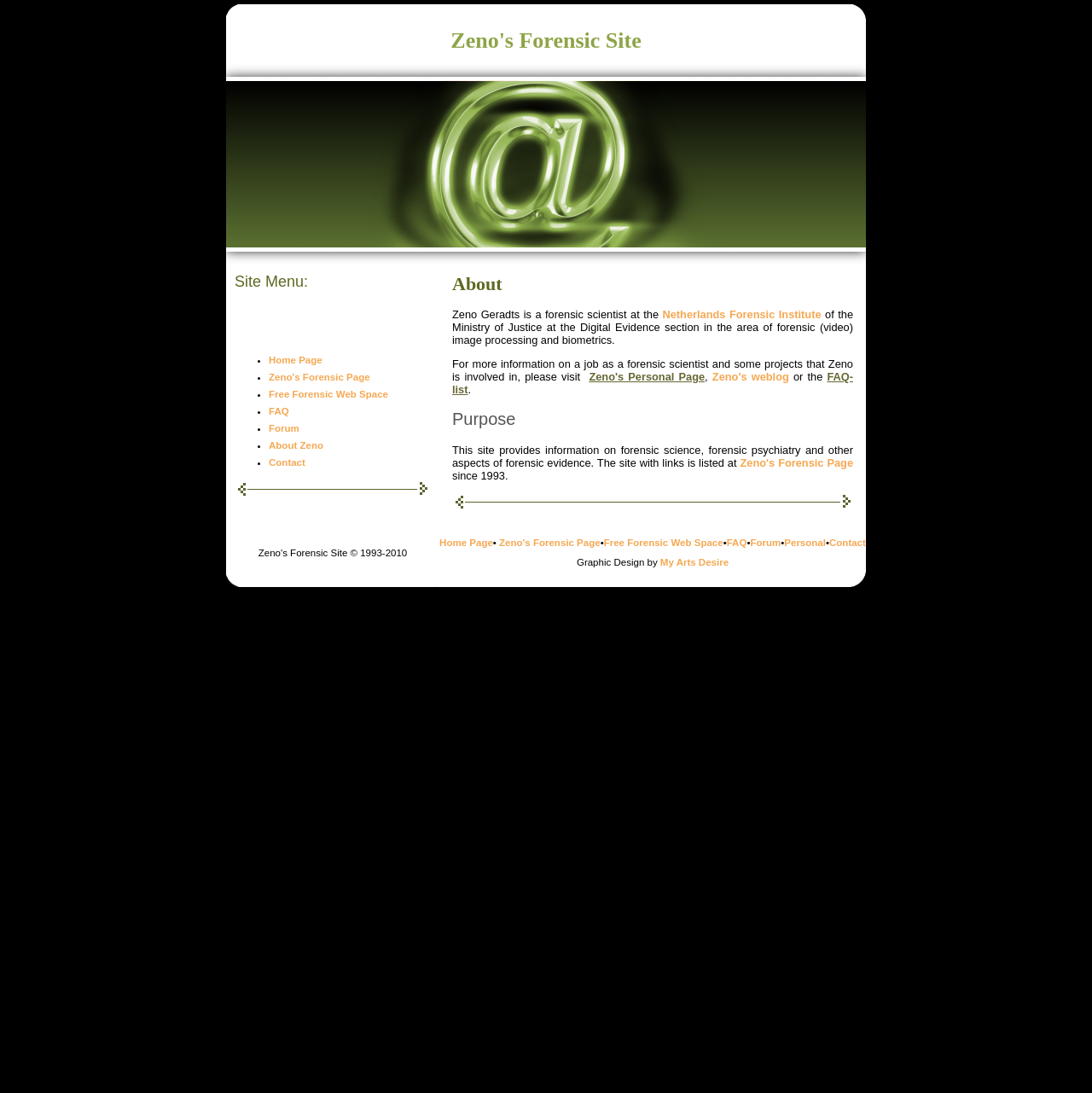Find the bounding box coordinates of the clickable region needed to perform the following instruction: "view Zeno's Forensic Page". The coordinates should be provided as four float numbers between 0 and 1, i.e., [left, top, right, bottom].

[0.678, 0.417, 0.781, 0.429]